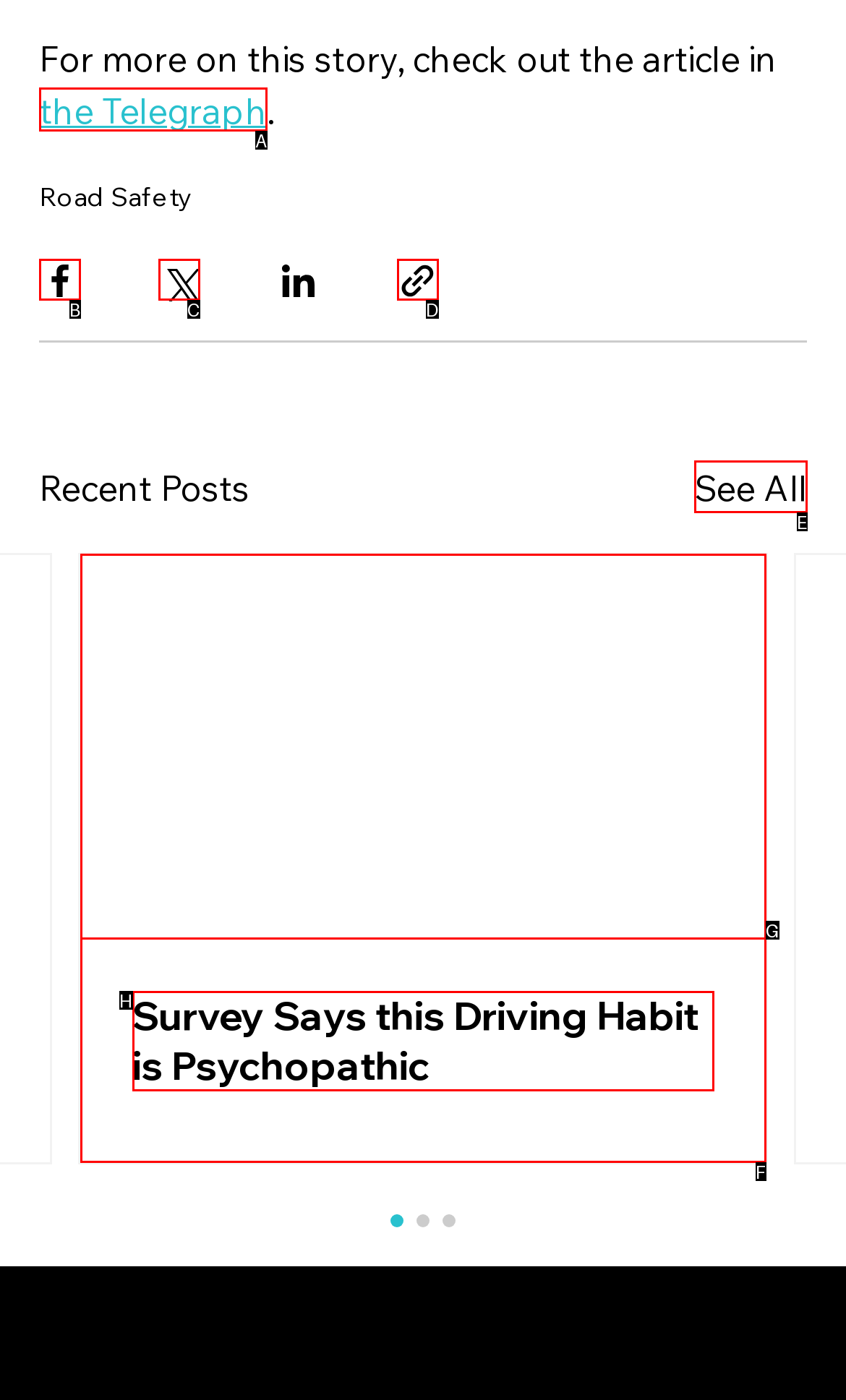Looking at the description: See All, identify which option is the best match and respond directly with the letter of that option.

E